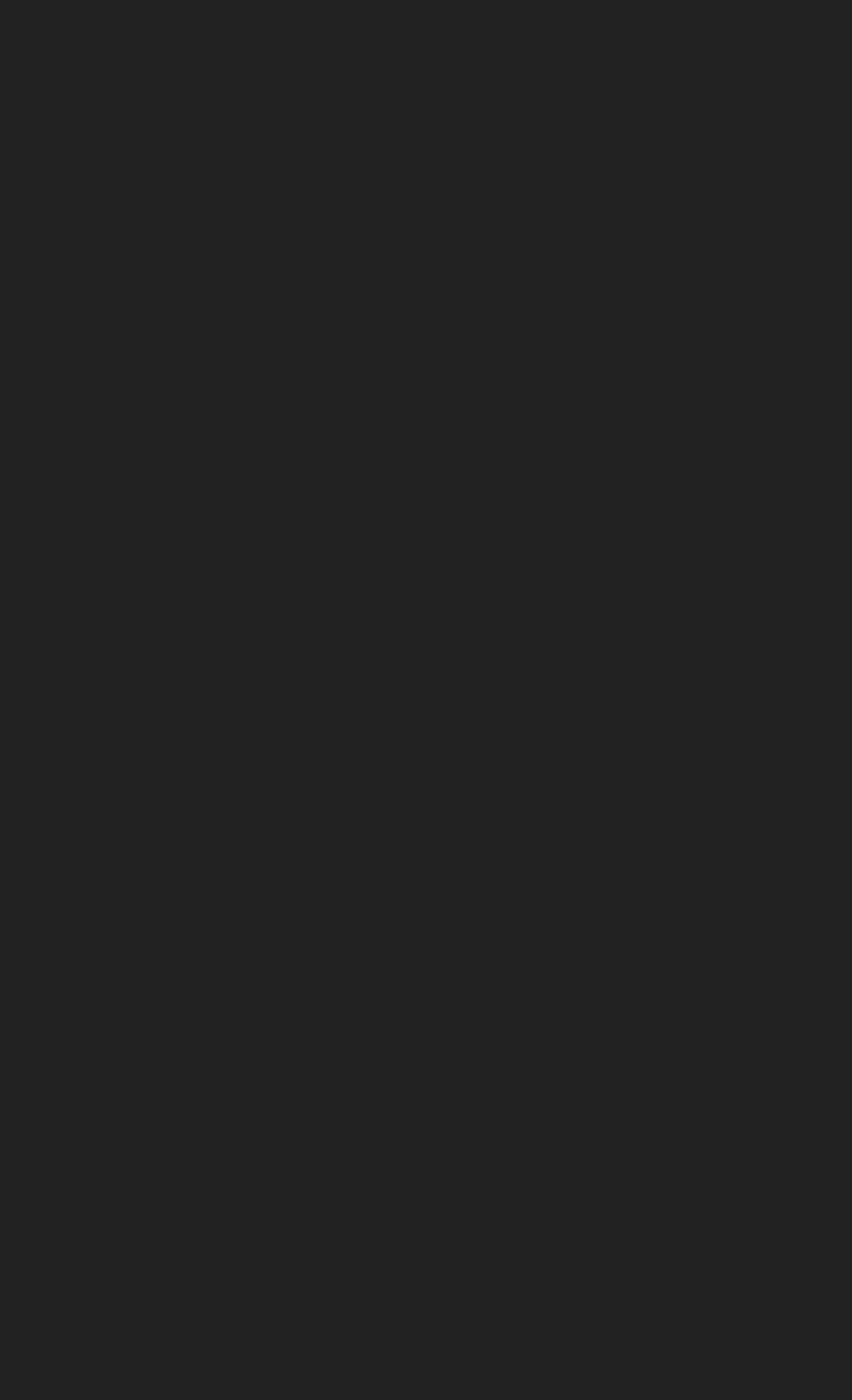Determine the bounding box coordinates of the clickable region to execute the instruction: "Contact via email". The coordinates should be four float numbers between 0 and 1, denoted as [left, top, right, bottom].

[0.287, 0.752, 0.713, 0.773]